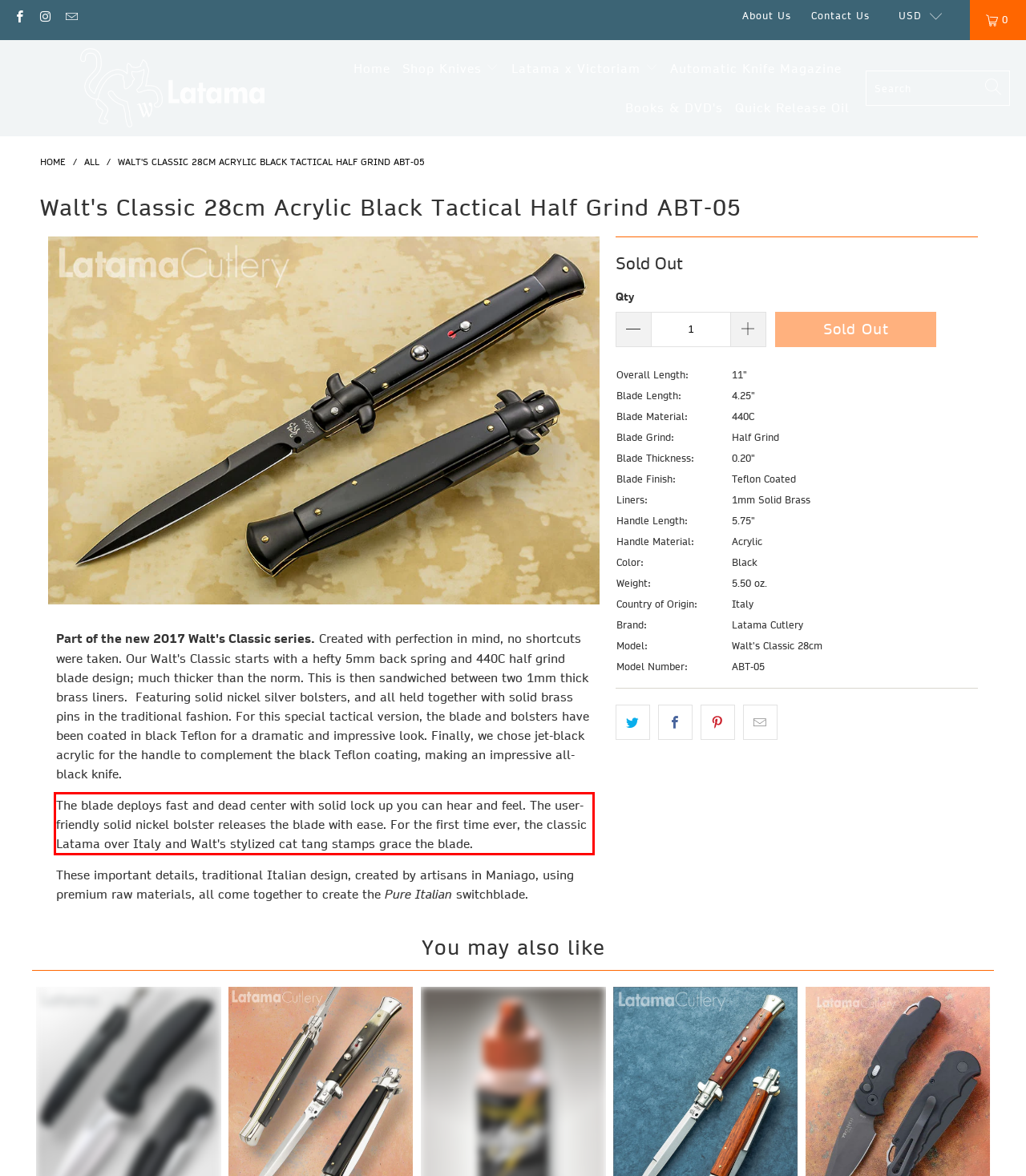You are provided with a screenshot of a webpage featuring a red rectangle bounding box. Extract the text content within this red bounding box using OCR.

The blade deploys fast and dead center with solid lock up you can hear and feel. The user-friendly solid nickel bolster releases the blade with ease. For the first time ever, the classic Latama over Italy and Walt's stylized cat tang stamps grace the blade.